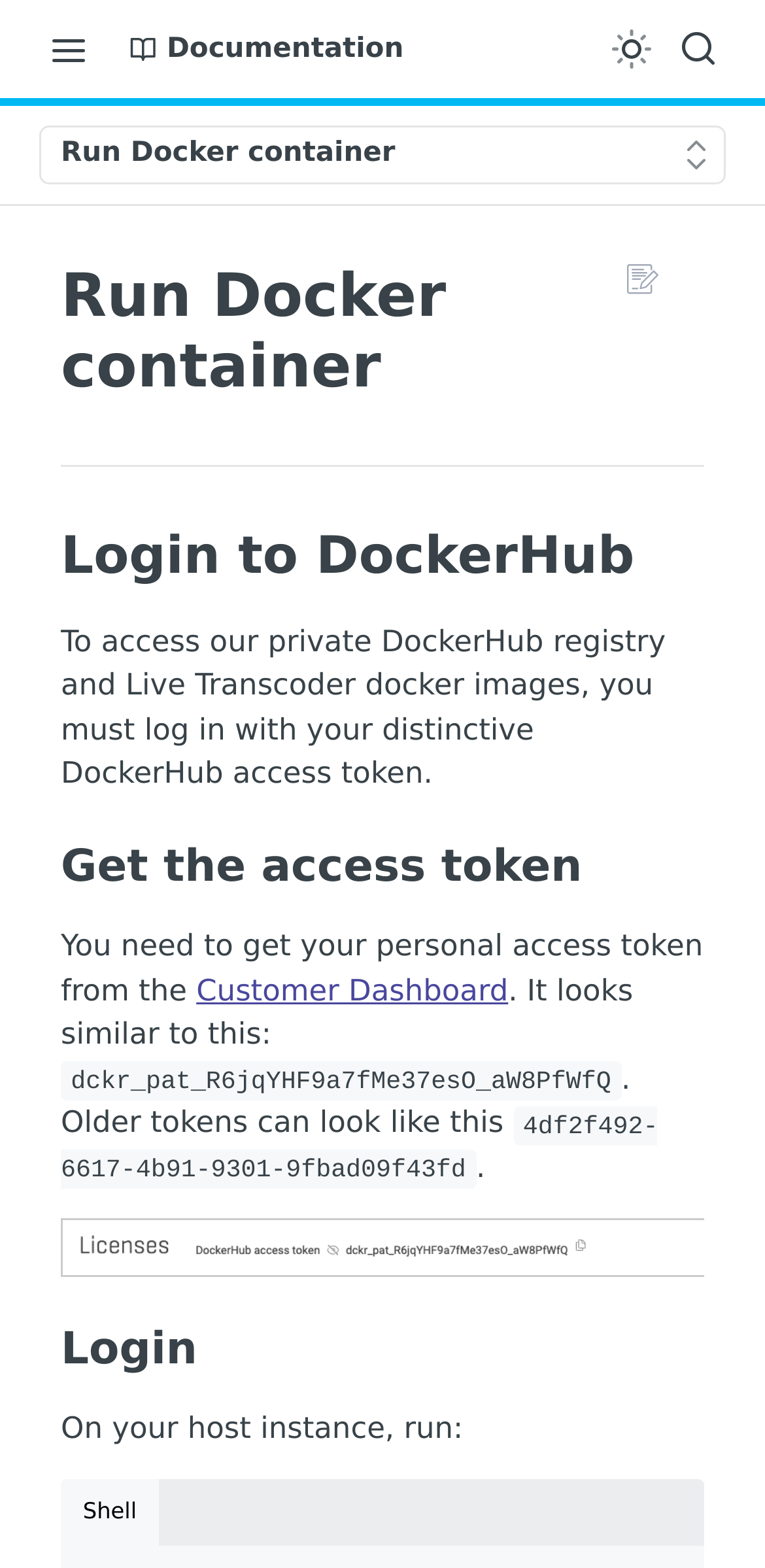Show the bounding box coordinates of the region that should be clicked to follow the instruction: "Run Docker container."

[0.051, 0.08, 0.949, 0.118]